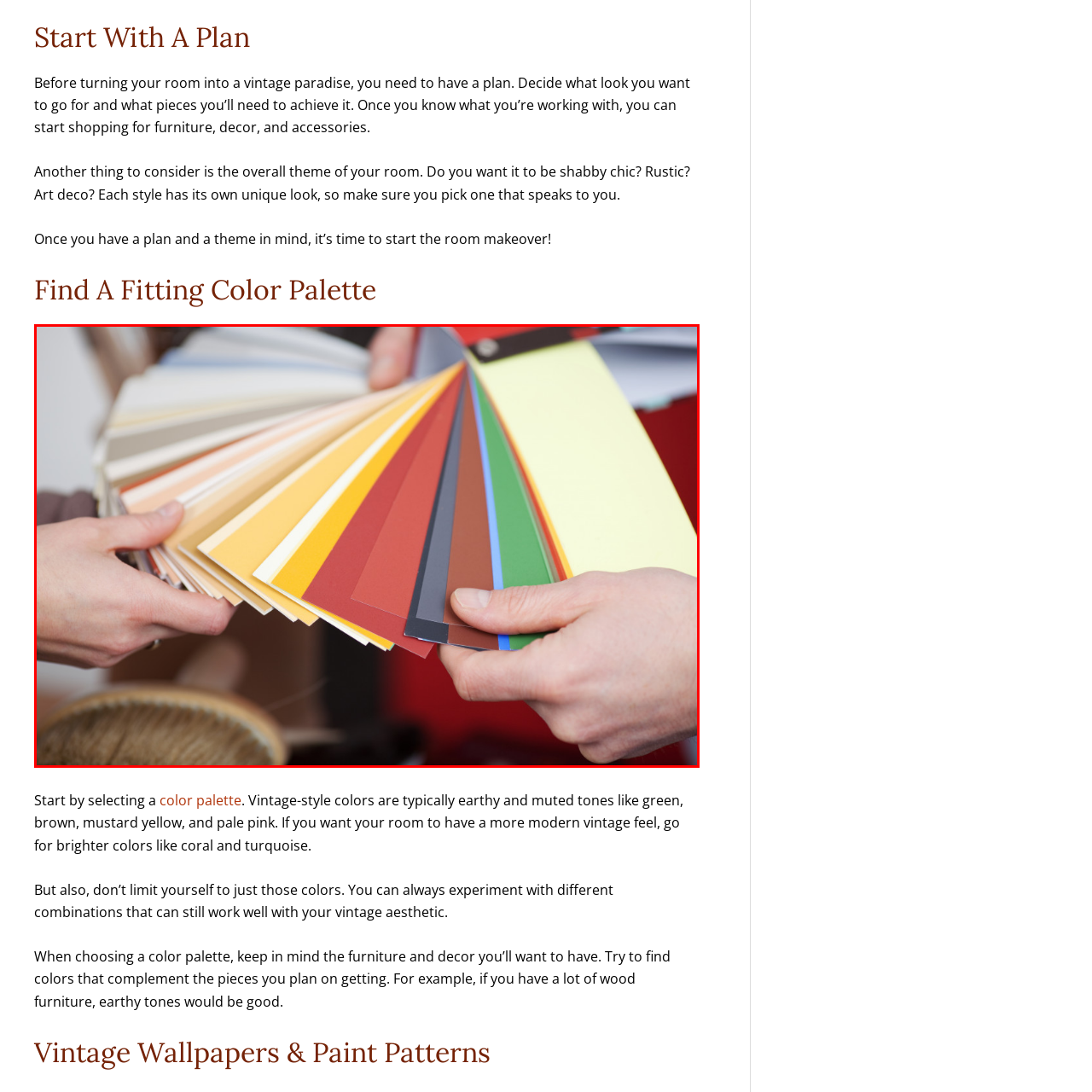What atmosphere is emphasized in the setting?  
Pay attention to the image within the red frame and give a detailed answer based on your observations from the image.

The caption suggests that the setting emphasizes a warm and inviting atmosphere, which is important for thoughtful planning in home design, particularly when transforming a room into a vintage paradise.